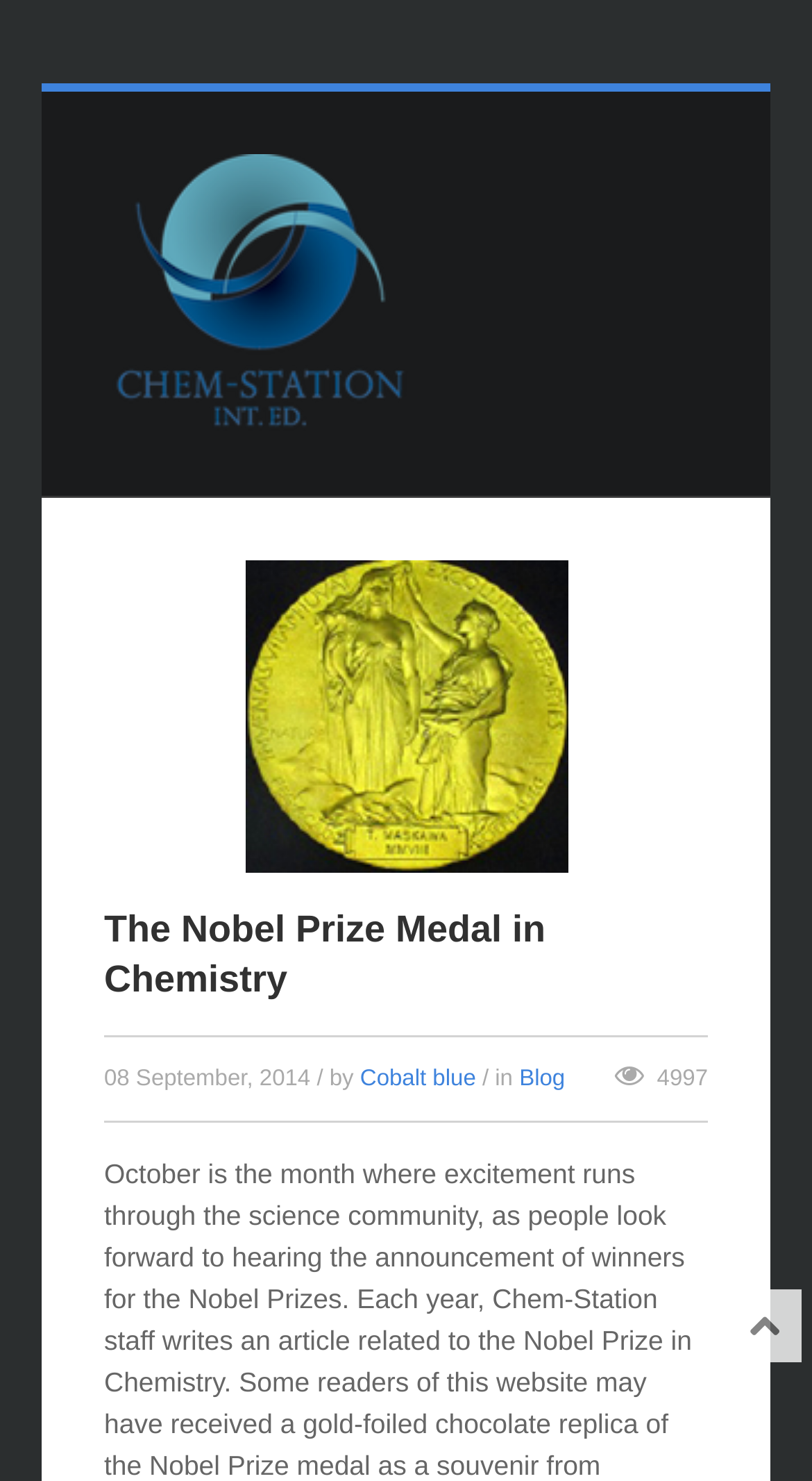Generate a thorough description of the webpage.

The webpage appears to be a blog post about the Nobel Prize Medal in Chemistry. At the top, there is a logo of Chem-Station Int. Ed., which is an image with a link to the website. Below the logo, there is a heading that reads "The Nobel Prize Medal in Chemistry". 

To the right of the heading, there is an image of the Nobel Prize Medal in Chemistry. Below the image, there is a date "08 September, 2014" followed by the author's name "Cobalt blue" which is a link. The text "/ by" and "/ in" separate the date and the author's name. The author's name is followed by a link to the "Blog" category. 

At the bottom right, there is a text "4997" which might indicate the number of views or comments on the post. The overall structure of the webpage is simple, with a clear heading and a prominent image of the Nobel Prize Medal in Chemistry.